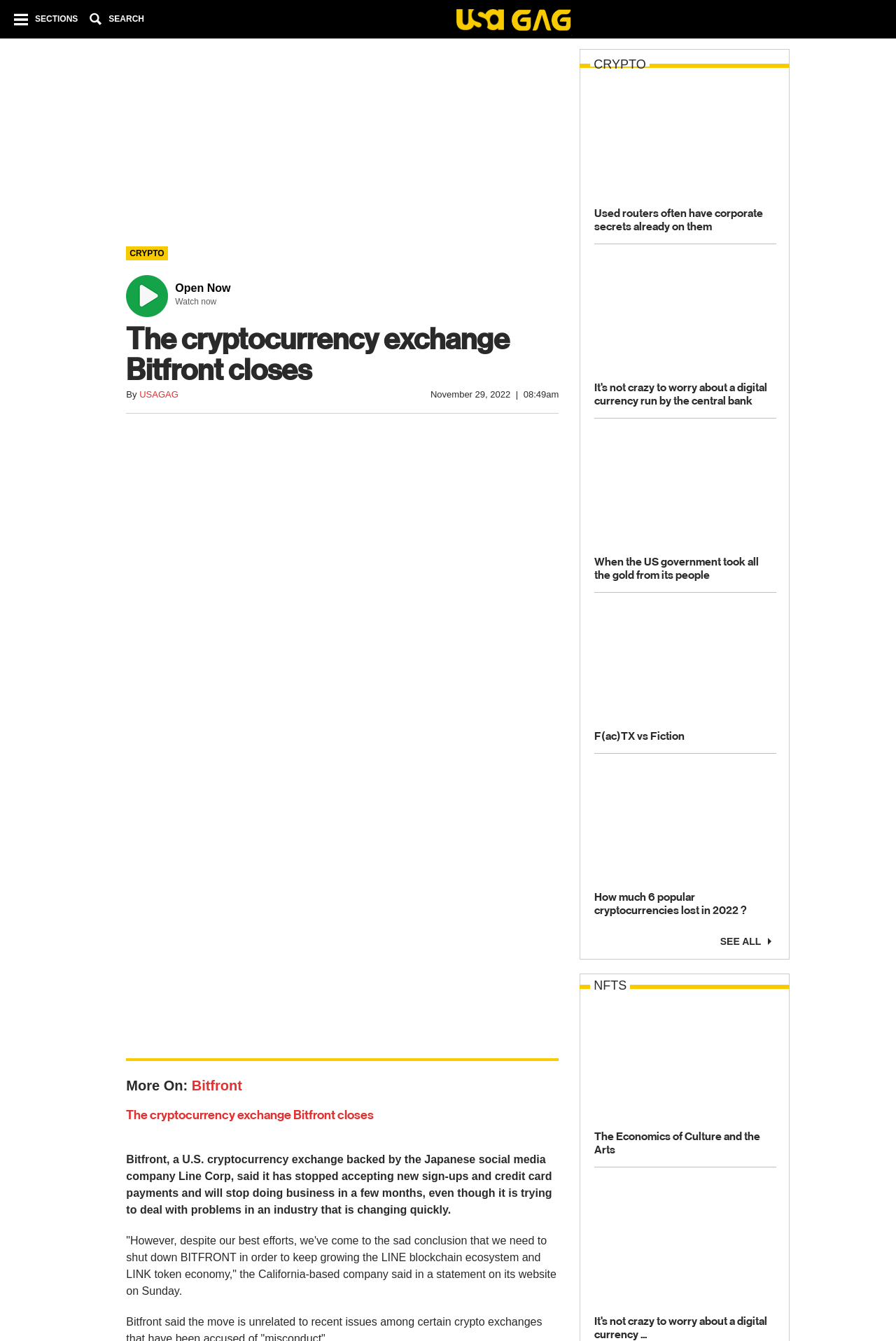Using the format (top-left x, top-left y, bottom-right x, bottom-right y), and given the element description, identify the bounding box coordinates within the screenshot: The cryptocurrency exchange Bitfront closes

[0.141, 0.826, 0.417, 0.837]